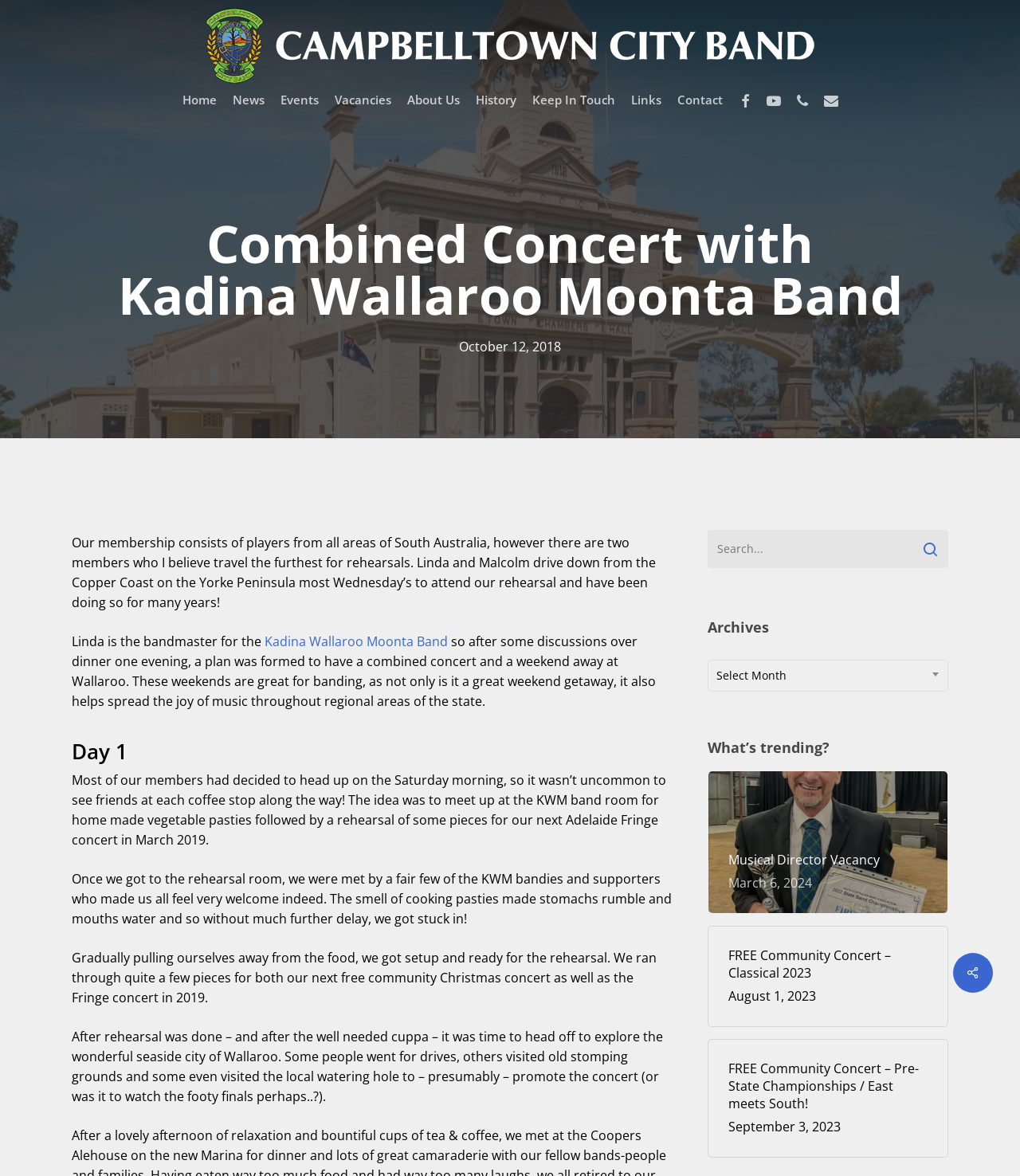Locate the bounding box coordinates of the area to click to fulfill this instruction: "View the 'News' page". The bounding box should be presented as four float numbers between 0 and 1, in the order [left, top, right, bottom].

[0.22, 0.079, 0.267, 0.09]